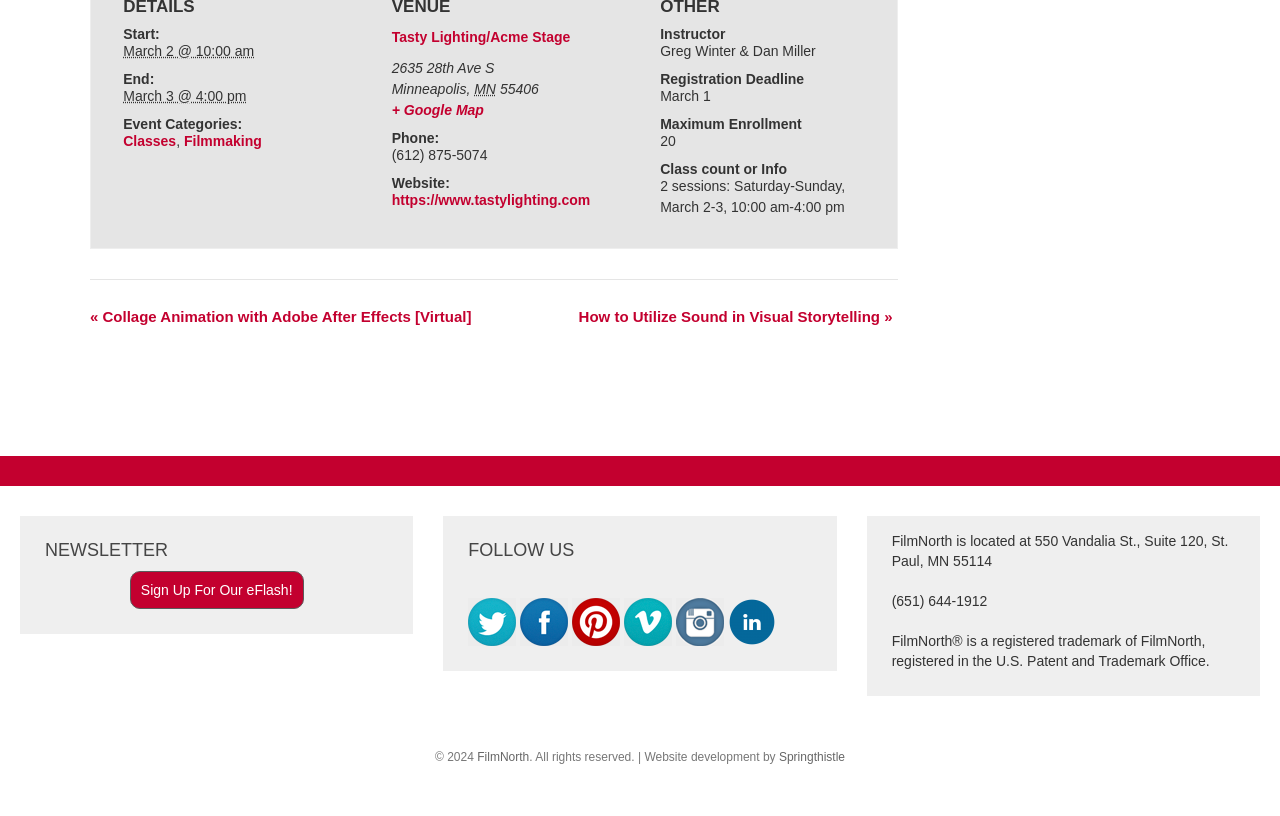Provide the bounding box coordinates of the HTML element this sentence describes: "FilmNorth".

[0.373, 0.919, 0.413, 0.936]